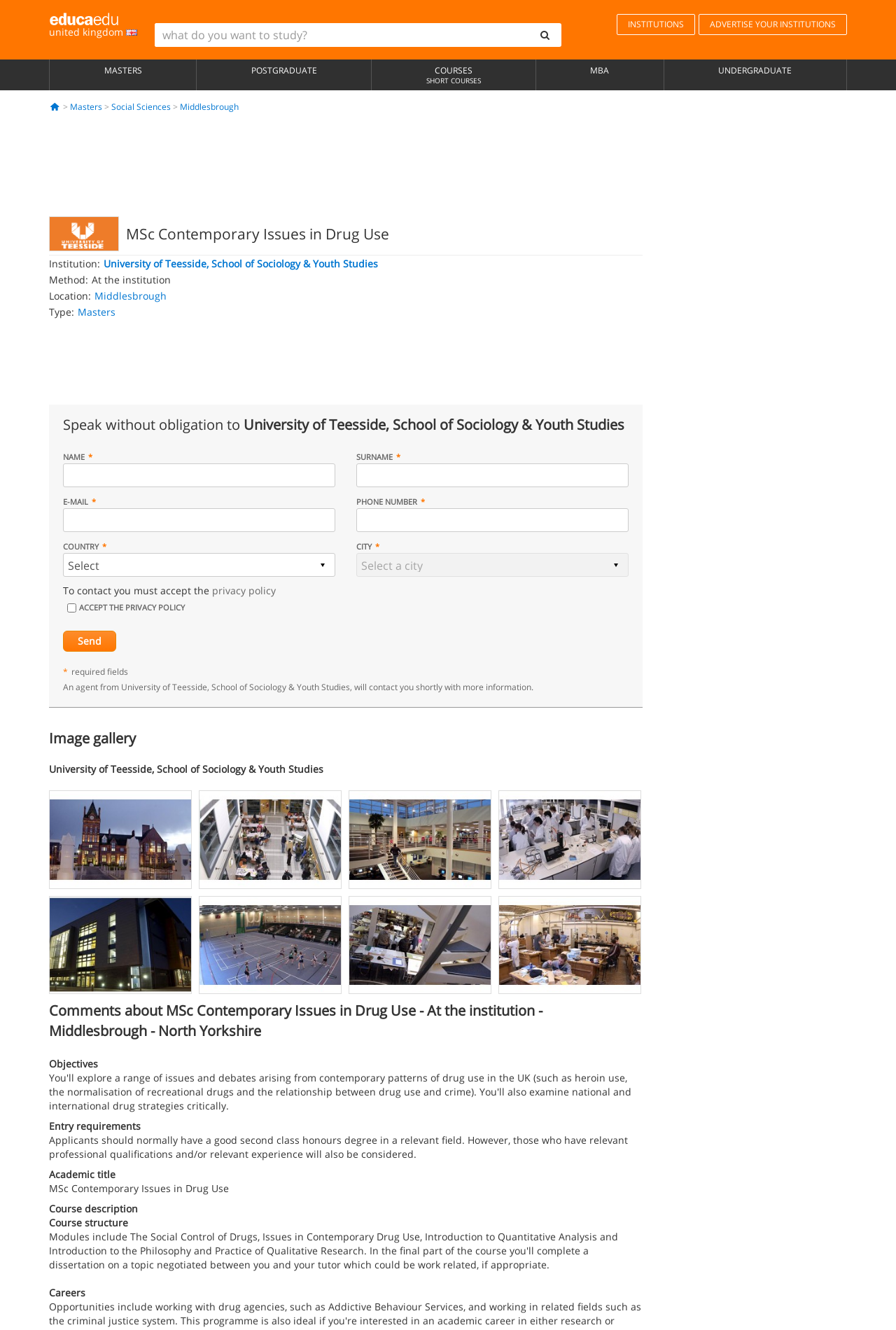Pinpoint the bounding box coordinates for the area that should be clicked to perform the following instruction: "Get more information about the MSc Contemporary Issues in Drug Use course".

[0.141, 0.17, 0.434, 0.181]